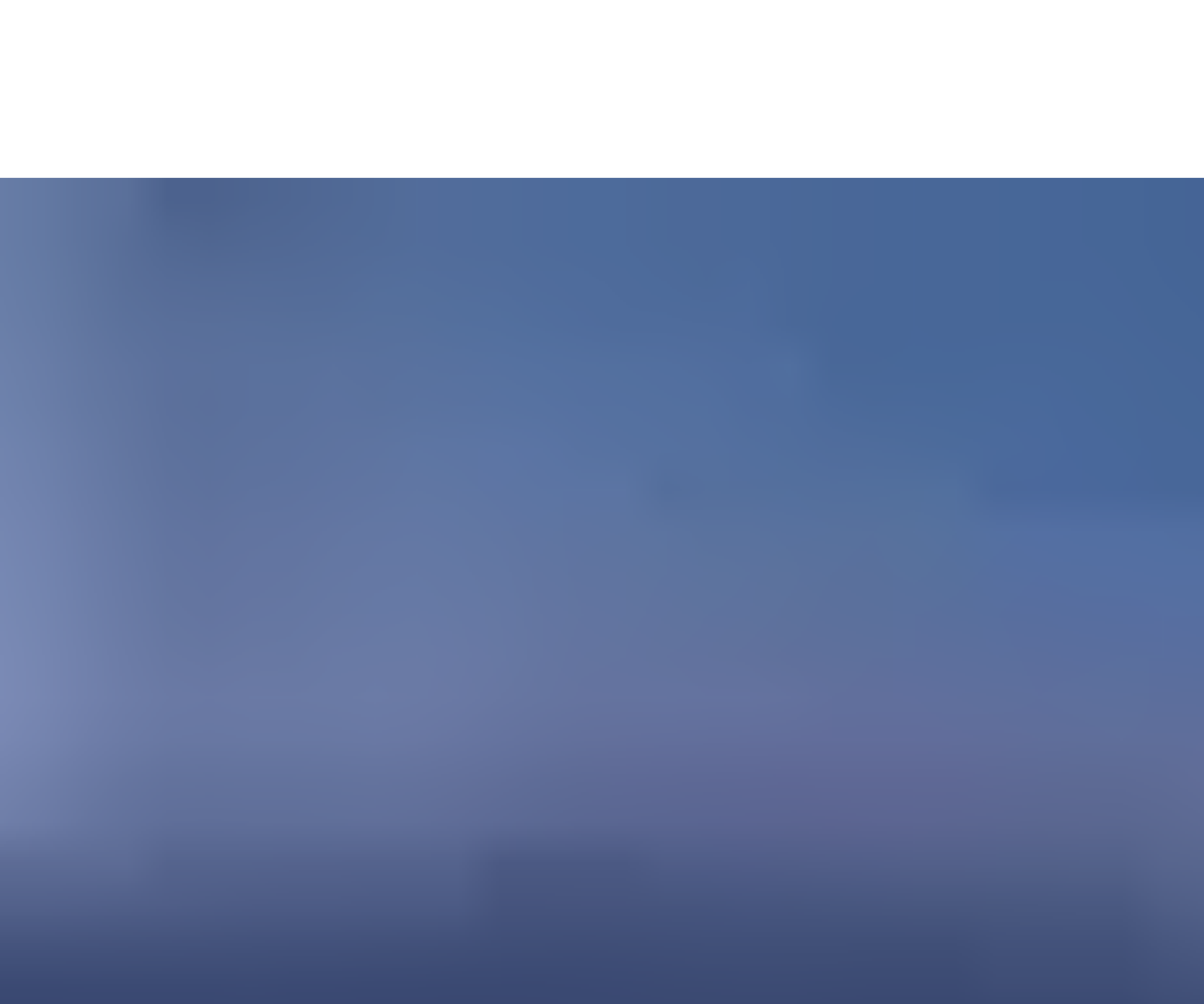For the given element description parent_node: Sobitiye 4, determine the bounding box coordinates of the UI element. The coordinates should follow the format (top-left x, top-left y, bottom-right x, bottom-right y) and be within the range of 0 to 1.

[0.739, 0.499, 0.949, 0.768]